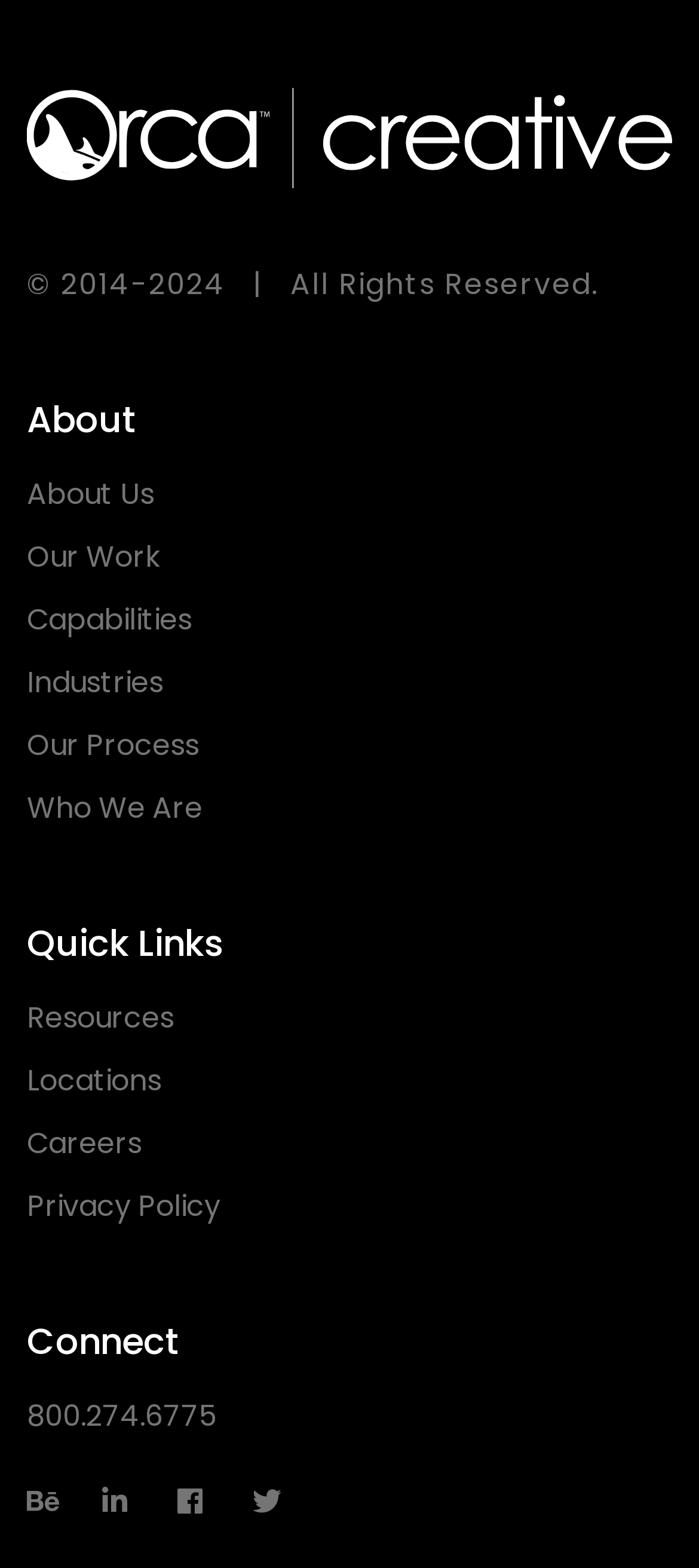How many social media links are there?
Answer the question in a detailed and comprehensive manner.

There are 4 social media links at the bottom of the webpage, represented by icons: '', '', '', and ''.